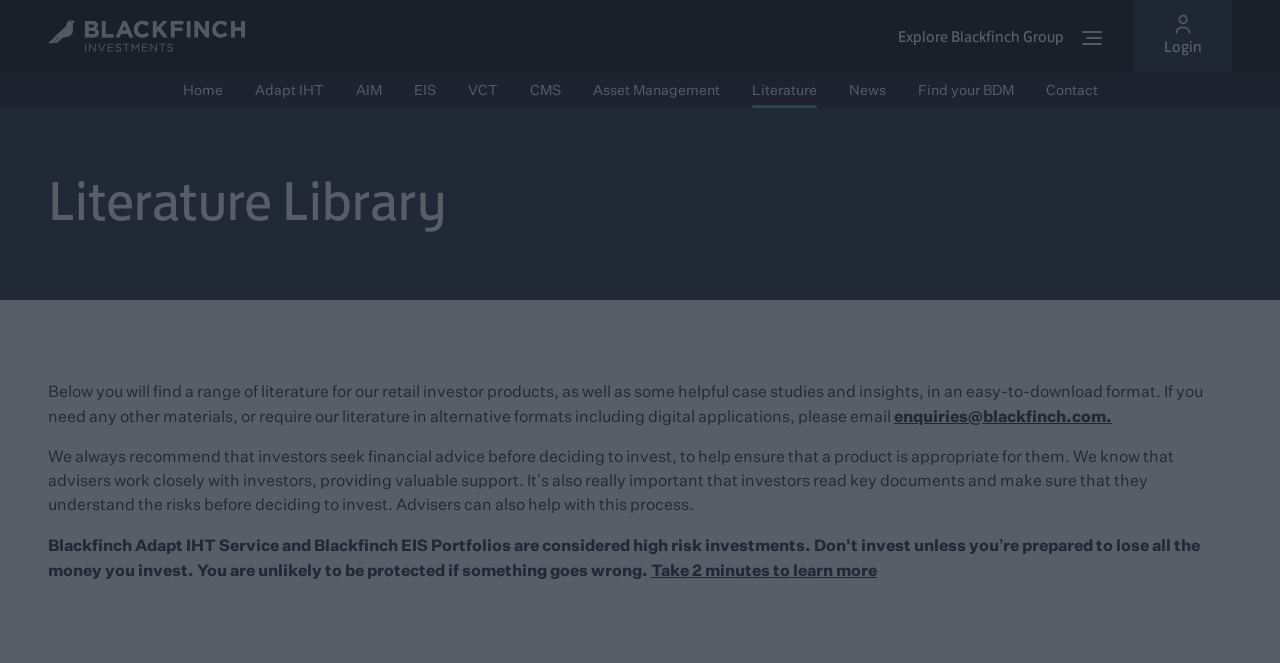Please specify the bounding box coordinates of the area that should be clicked to accomplish the following instruction: "Click on Home". The coordinates should consist of four float numbers between 0 and 1, i.e., [left, top, right, bottom].

[0.143, 0.109, 0.174, 0.163]